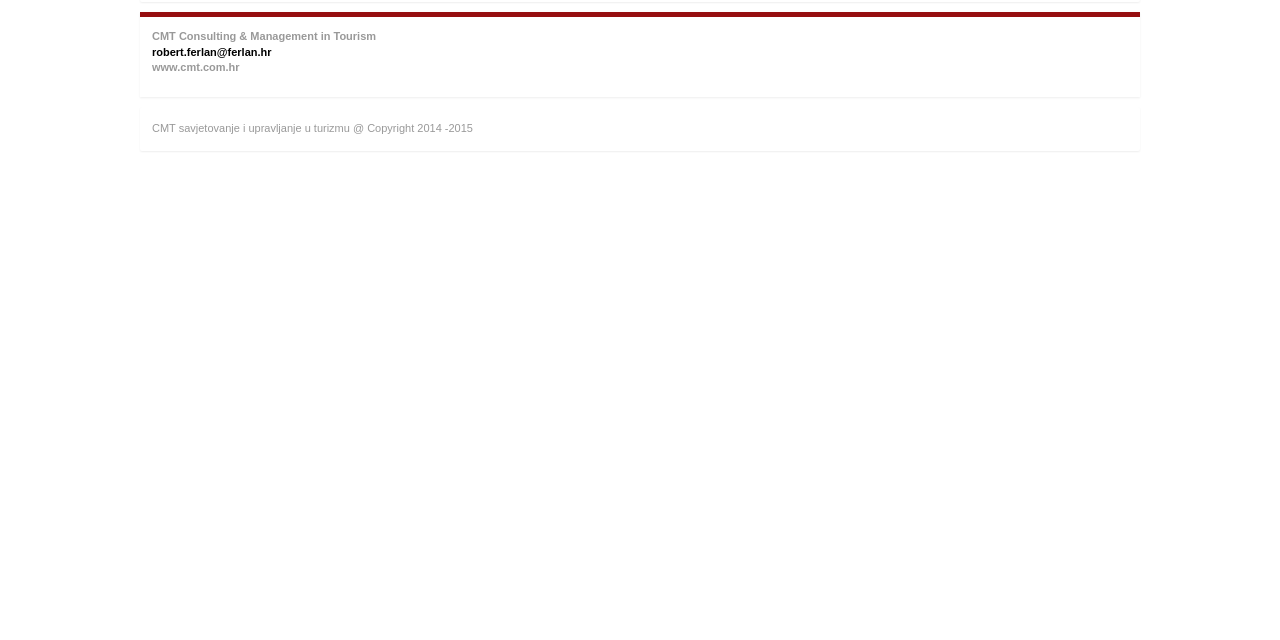Using the given element description, provide the bounding box coordinates (top-left x, top-left y, bottom-right x, bottom-right y) for the corresponding UI element in the screenshot: robert.ferlan@ferlan.hr

[0.119, 0.071, 0.212, 0.09]